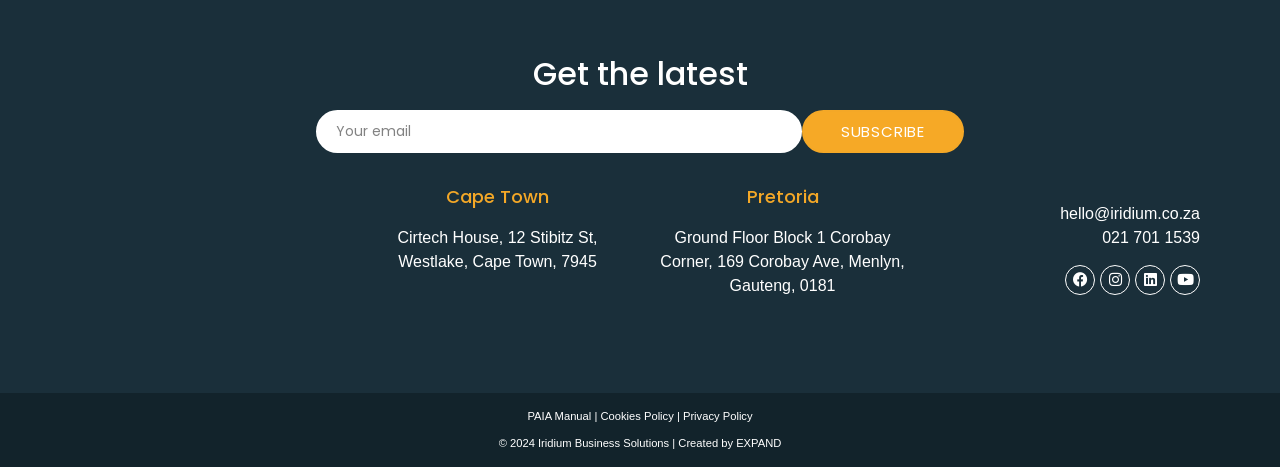Answer succinctly with a single word or phrase:
What is the purpose of the textbox?

Email input